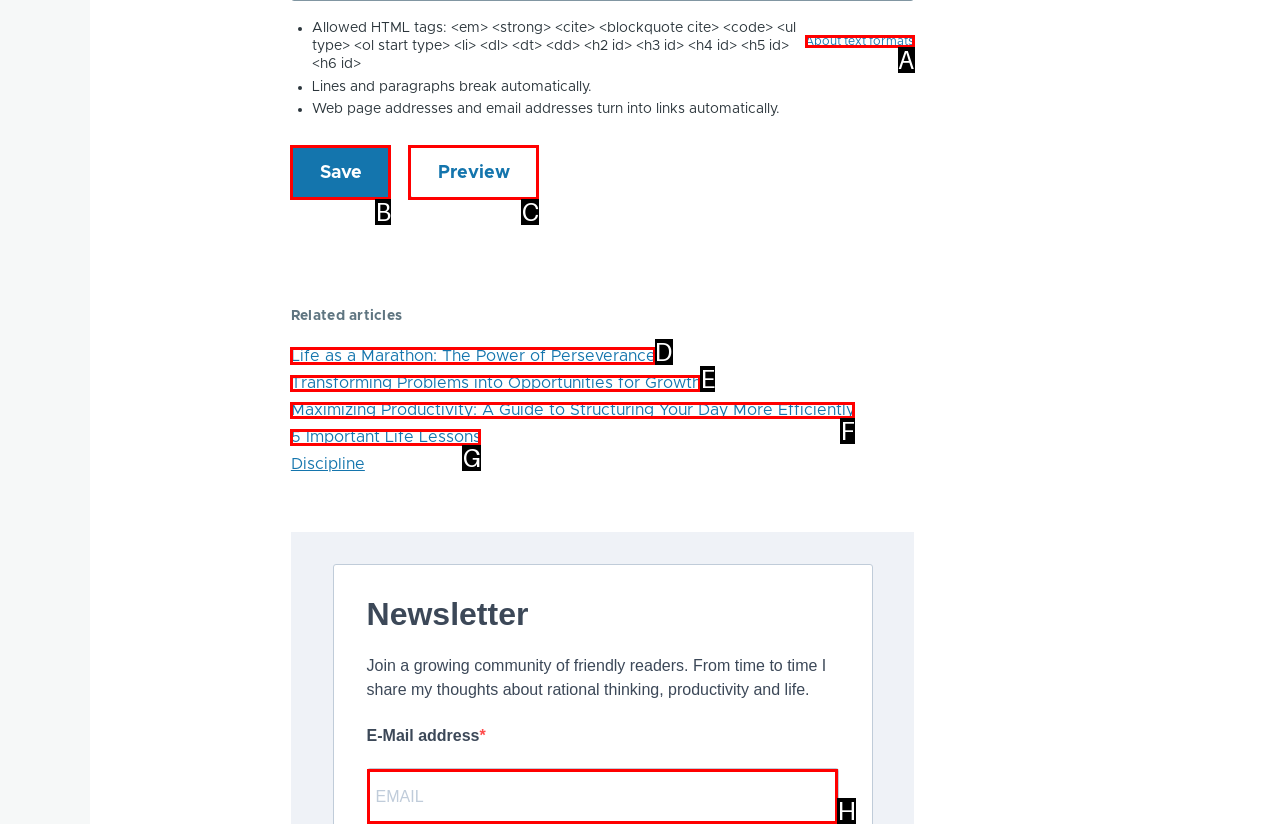To execute the task: Contact us, which one of the highlighted HTML elements should be clicked? Answer with the option's letter from the choices provided.

None